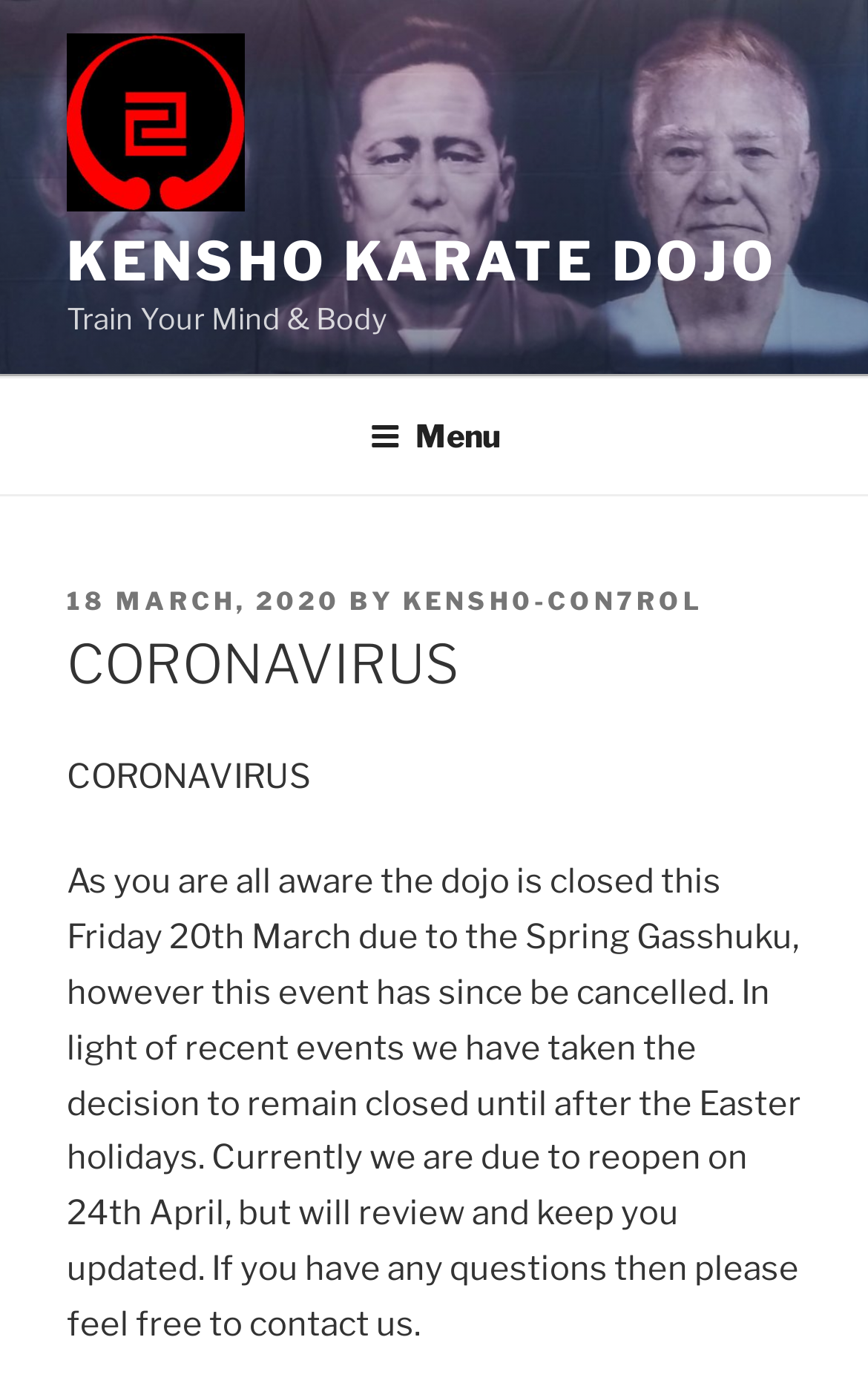Identify the bounding box of the HTML element described as: "UK Centre for Astrobiology".

None